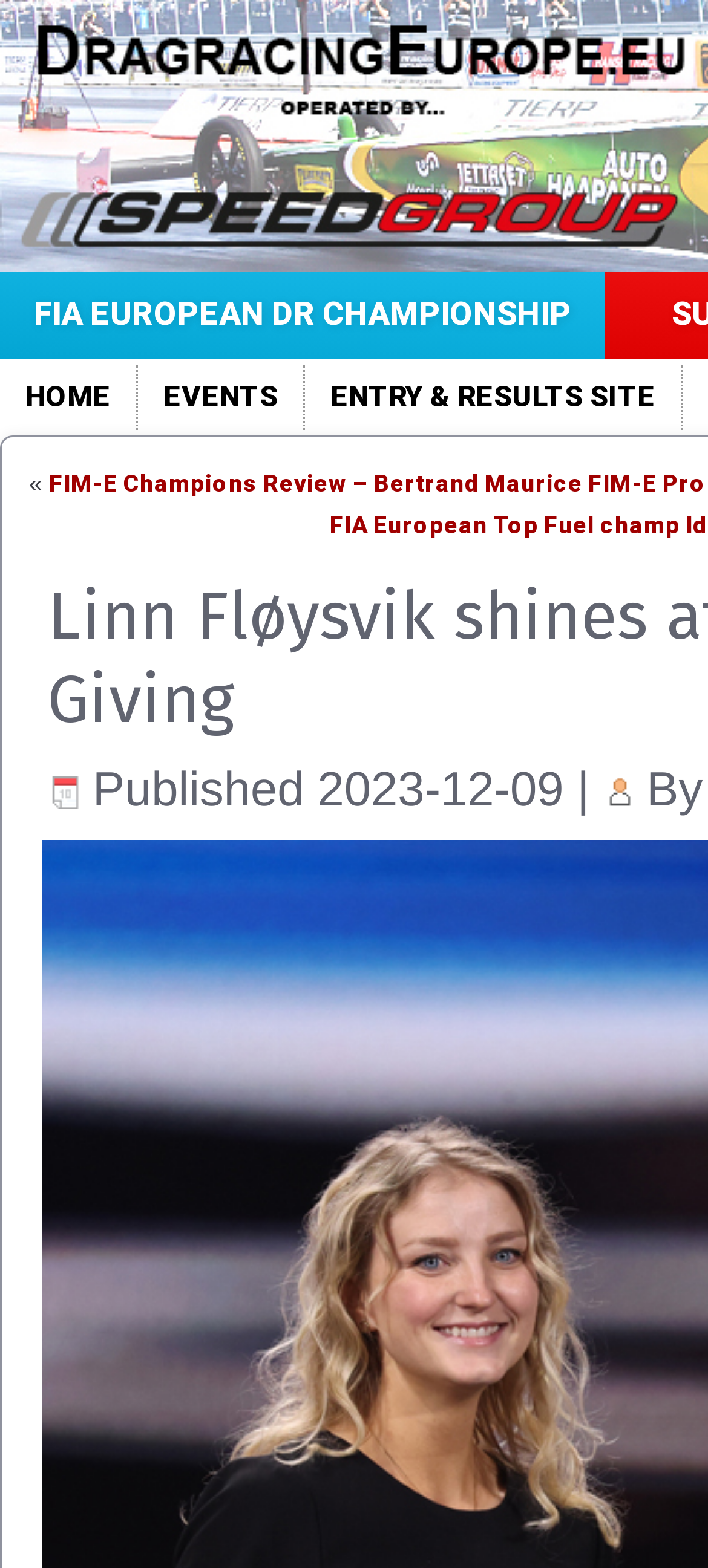How many navigation links are at the top?
Give a comprehensive and detailed explanation for the question.

I counted the number of links at the top navigation and found four links: 'FIA EUROPEAN DR CHAMPIONSHIP', 'HOME', 'EVENTS', and 'ENTRY & RESULTS SITE'.